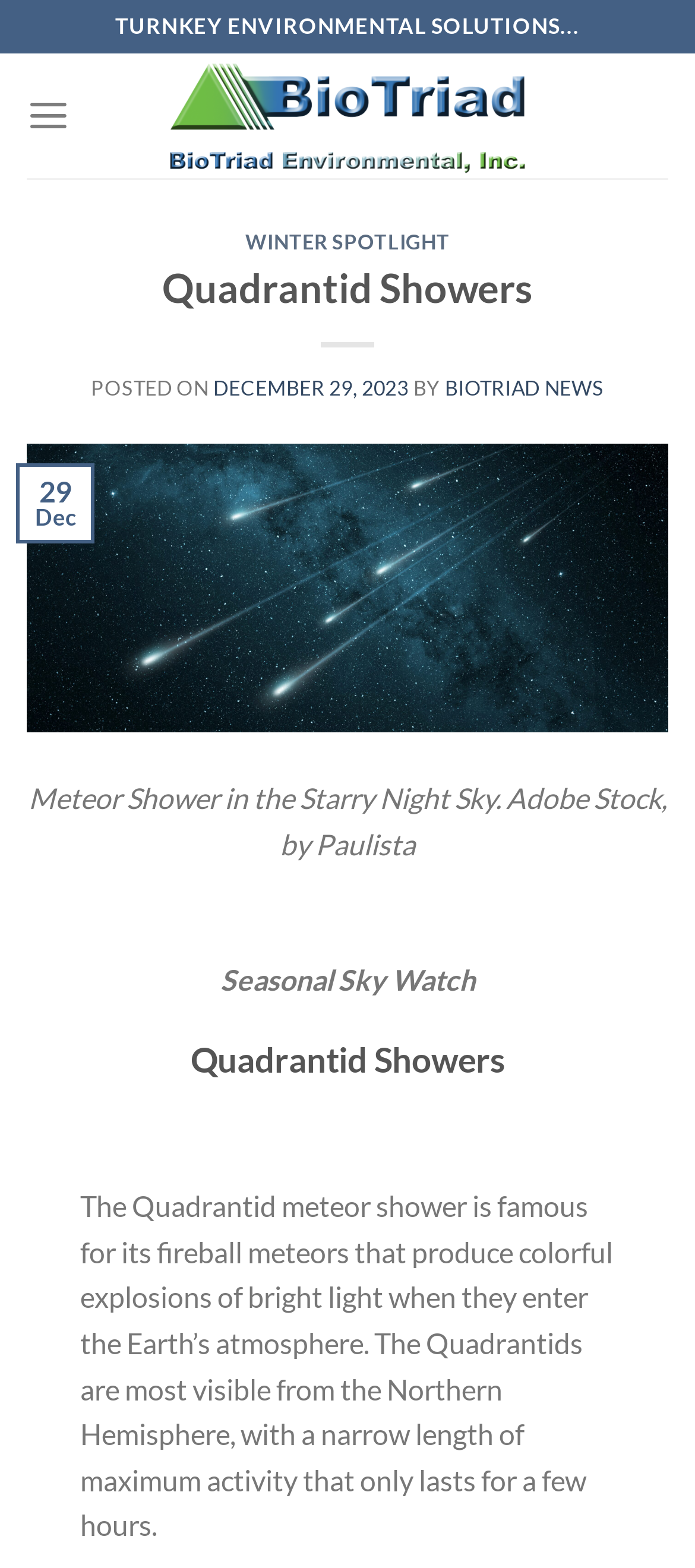What is the region where the Quadrantid meteor shower is most visible?
Refer to the screenshot and respond with a concise word or phrase.

Northern Hemisphere